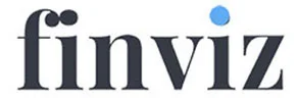Answer the question with a single word or phrase: 
What is FinViz's focus on?

Financial visualization